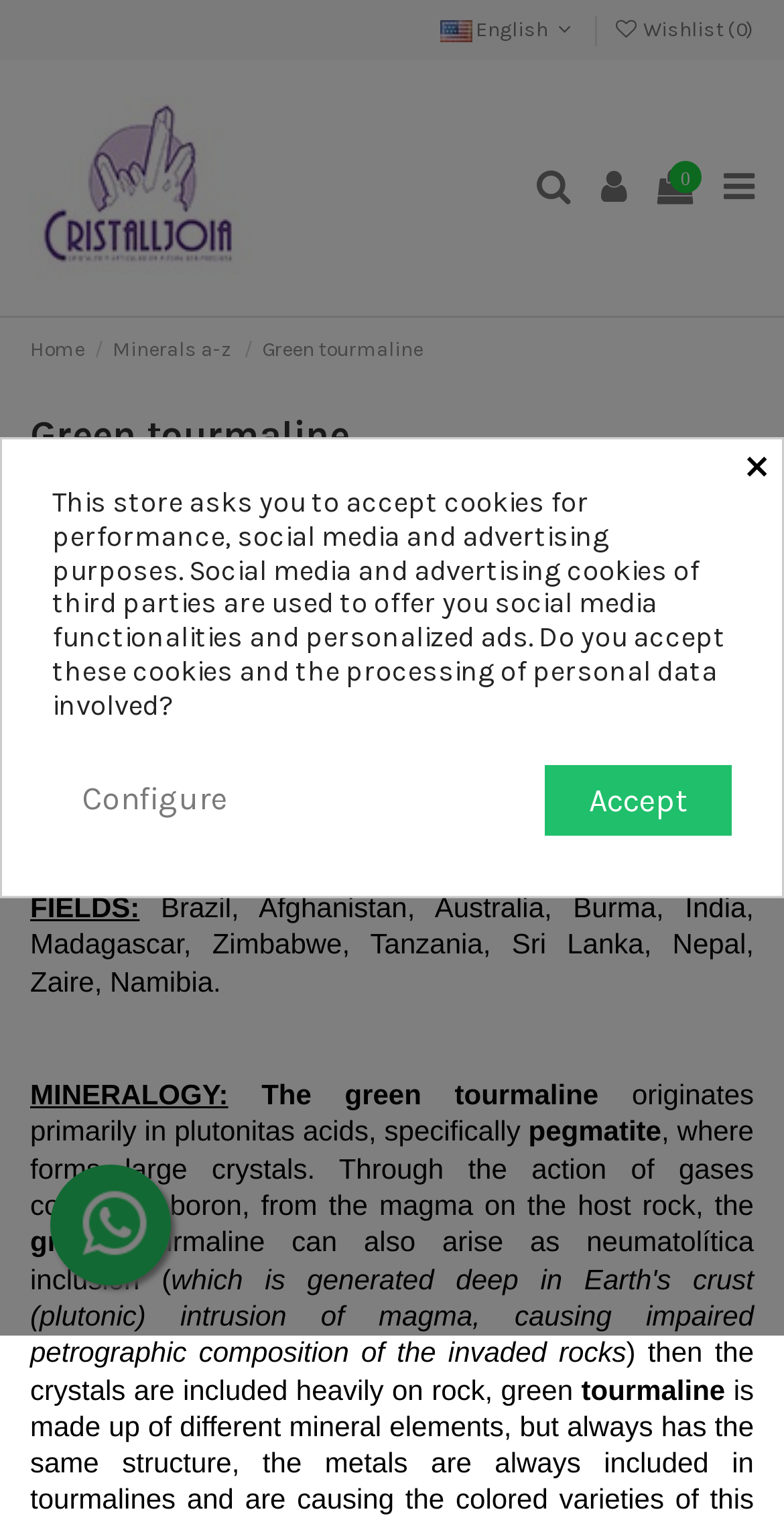Could you locate the bounding box coordinates for the section that should be clicked to accomplish this task: "Click the Minerals a-z link".

[0.144, 0.222, 0.298, 0.238]